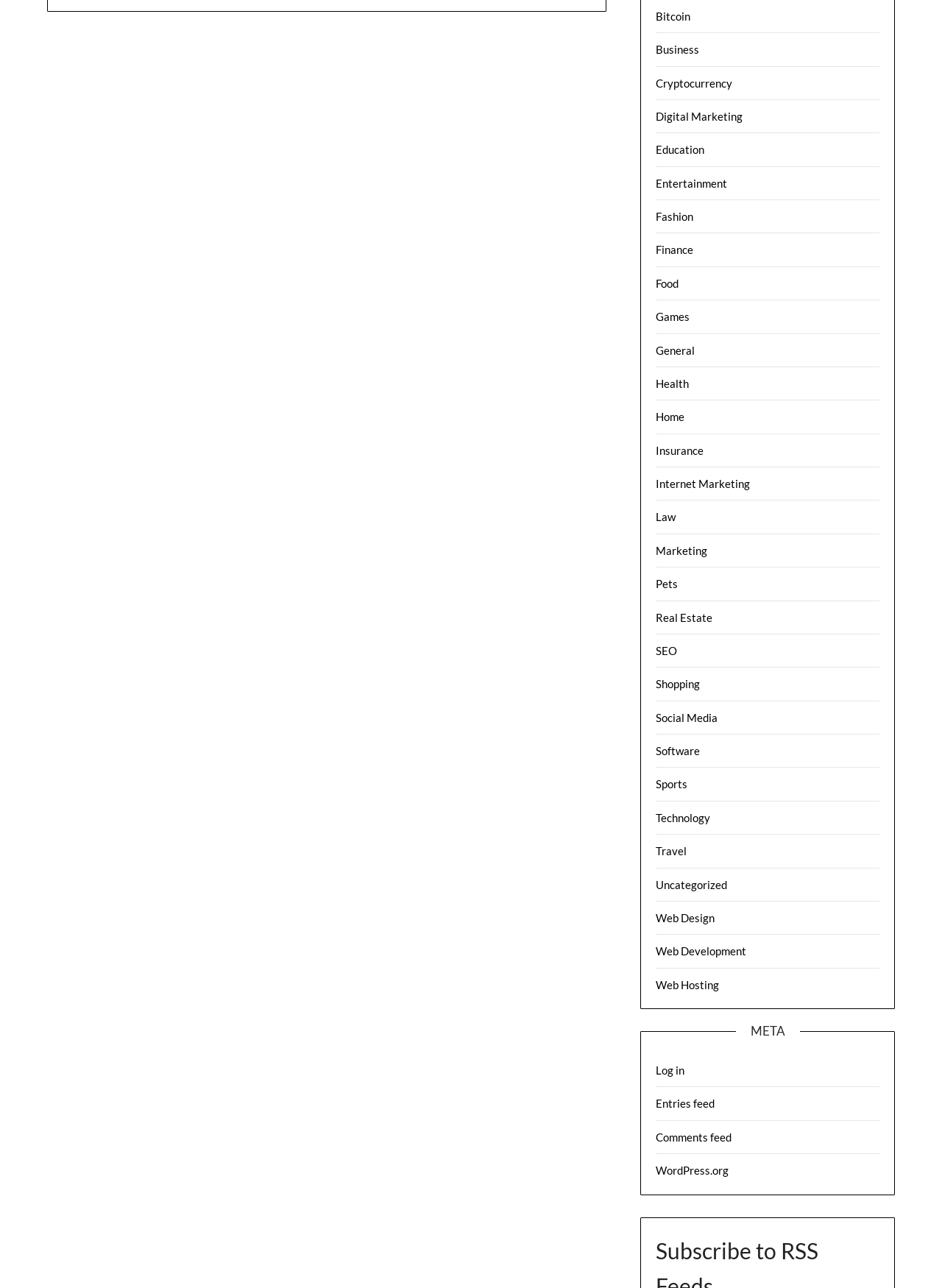What is the position of 'Technology' relative to 'Sports'?
Refer to the image and offer an in-depth and detailed answer to the question.

By comparing the y1 and y2 coordinates of the bounding boxes of the link elements 'Technology' and 'Sports', I found that 'Technology' has a smaller y1 value than 'Sports', indicating that it is positioned above 'Sports' on the webpage.